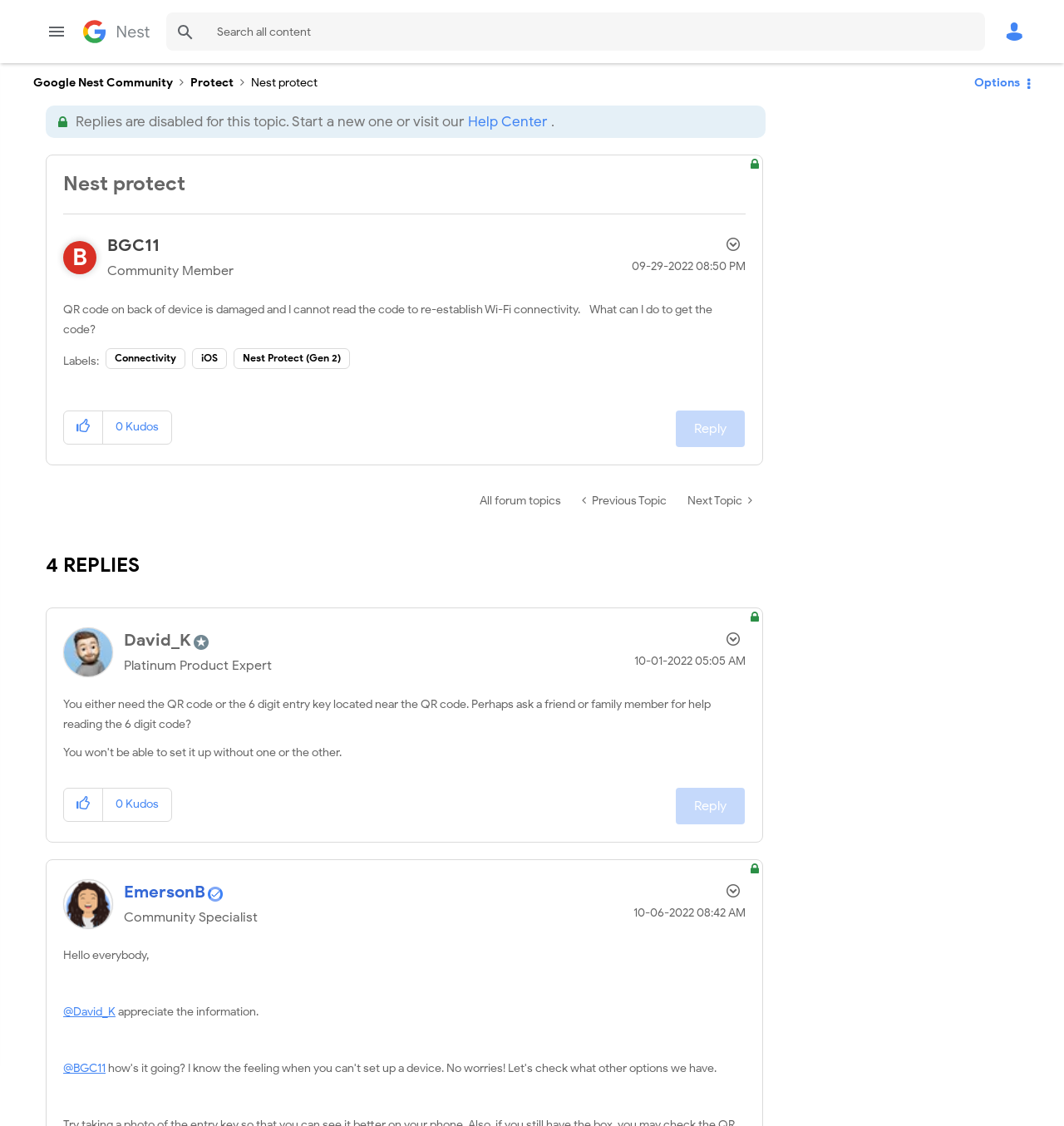Identify the bounding box coordinates for the region of the element that should be clicked to carry out the instruction: "Reply to Nest protect post". The bounding box coordinates should be four float numbers between 0 and 1, i.e., [left, top, right, bottom].

[0.636, 0.364, 0.7, 0.397]